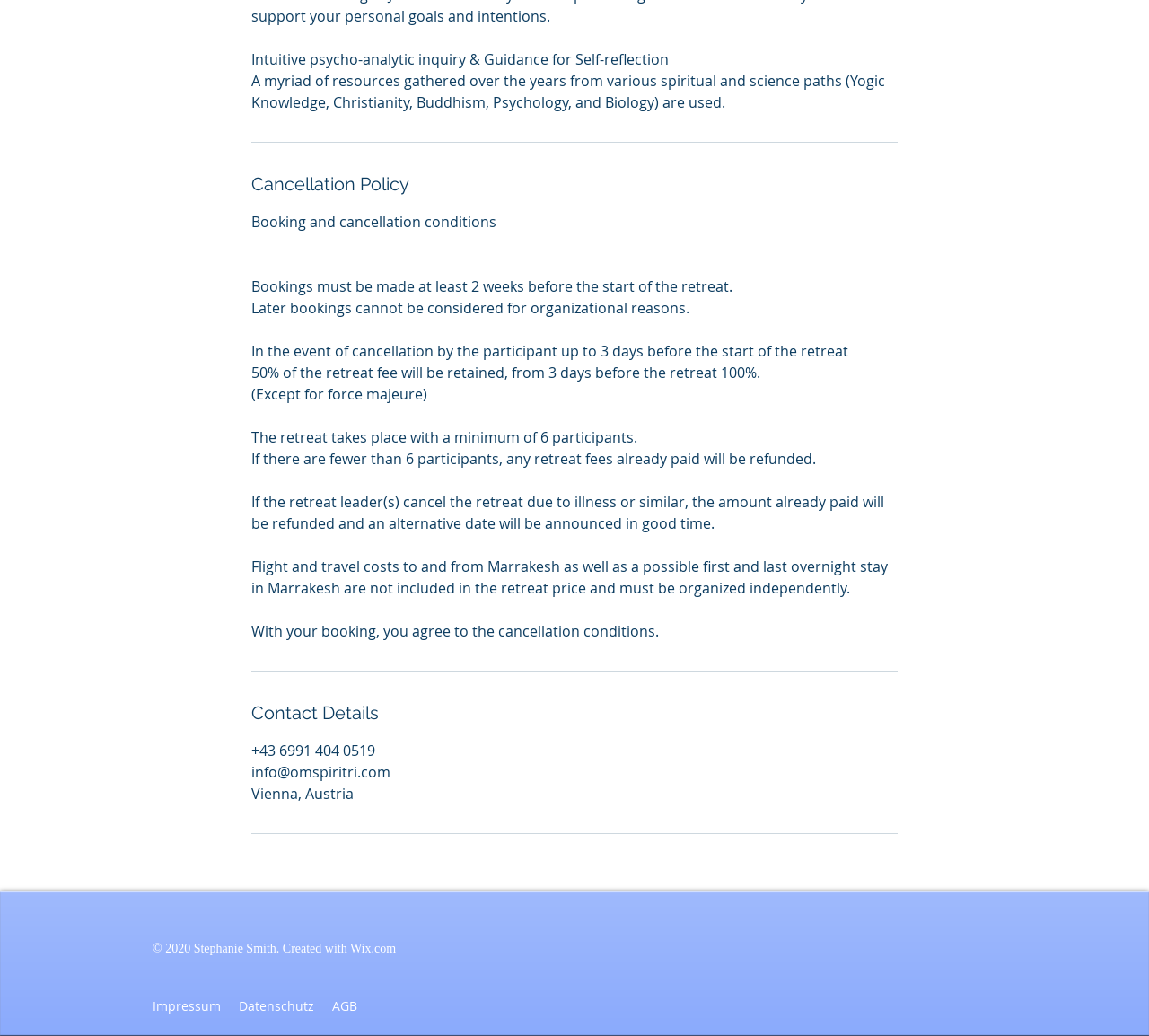Identify the bounding box of the UI component described as: "Wix.com".

[0.305, 0.909, 0.345, 0.922]